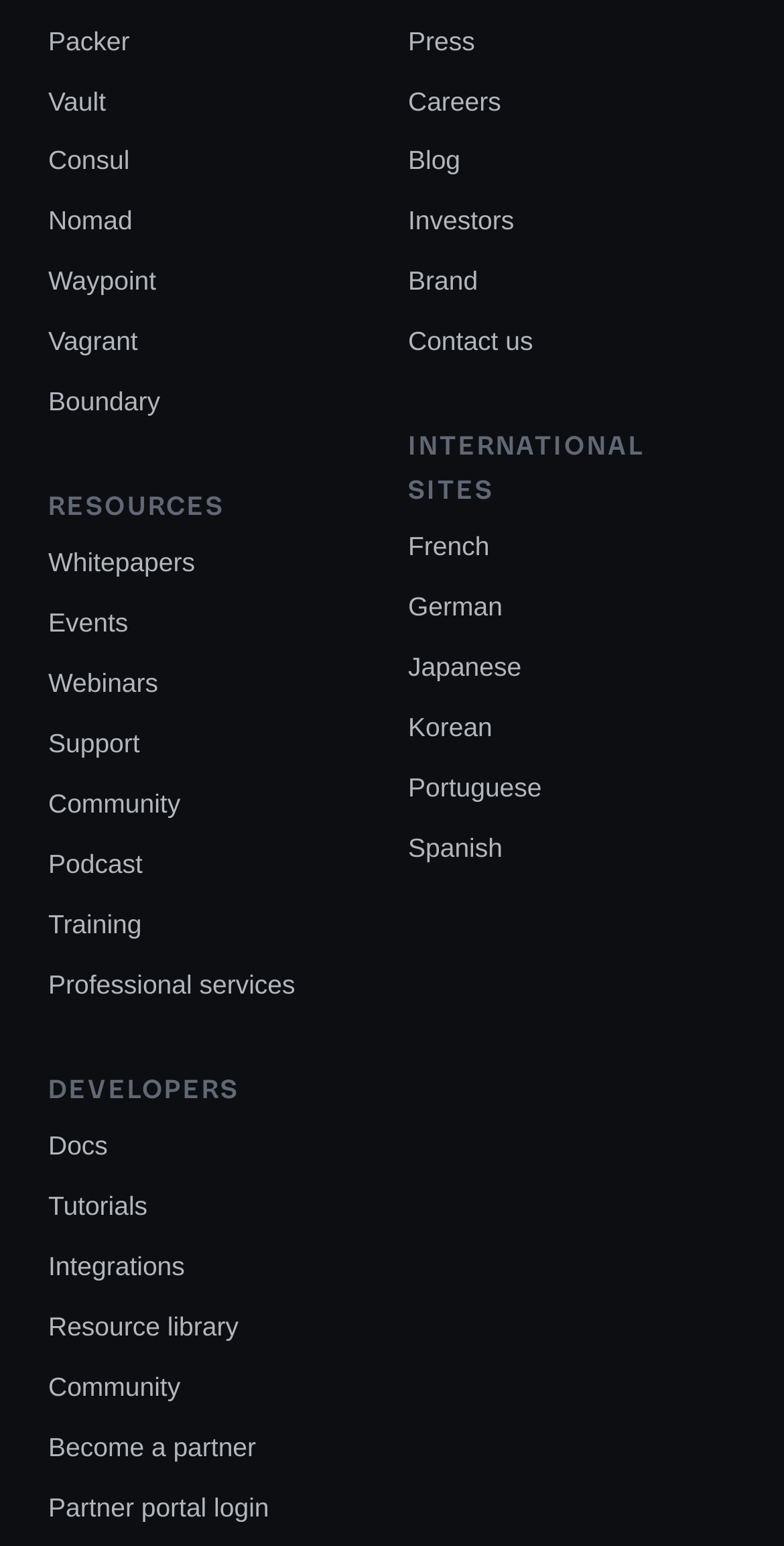Highlight the bounding box coordinates of the element you need to click to perform the following instruction: "Go to Community."

[0.062, 0.509, 0.23, 0.533]